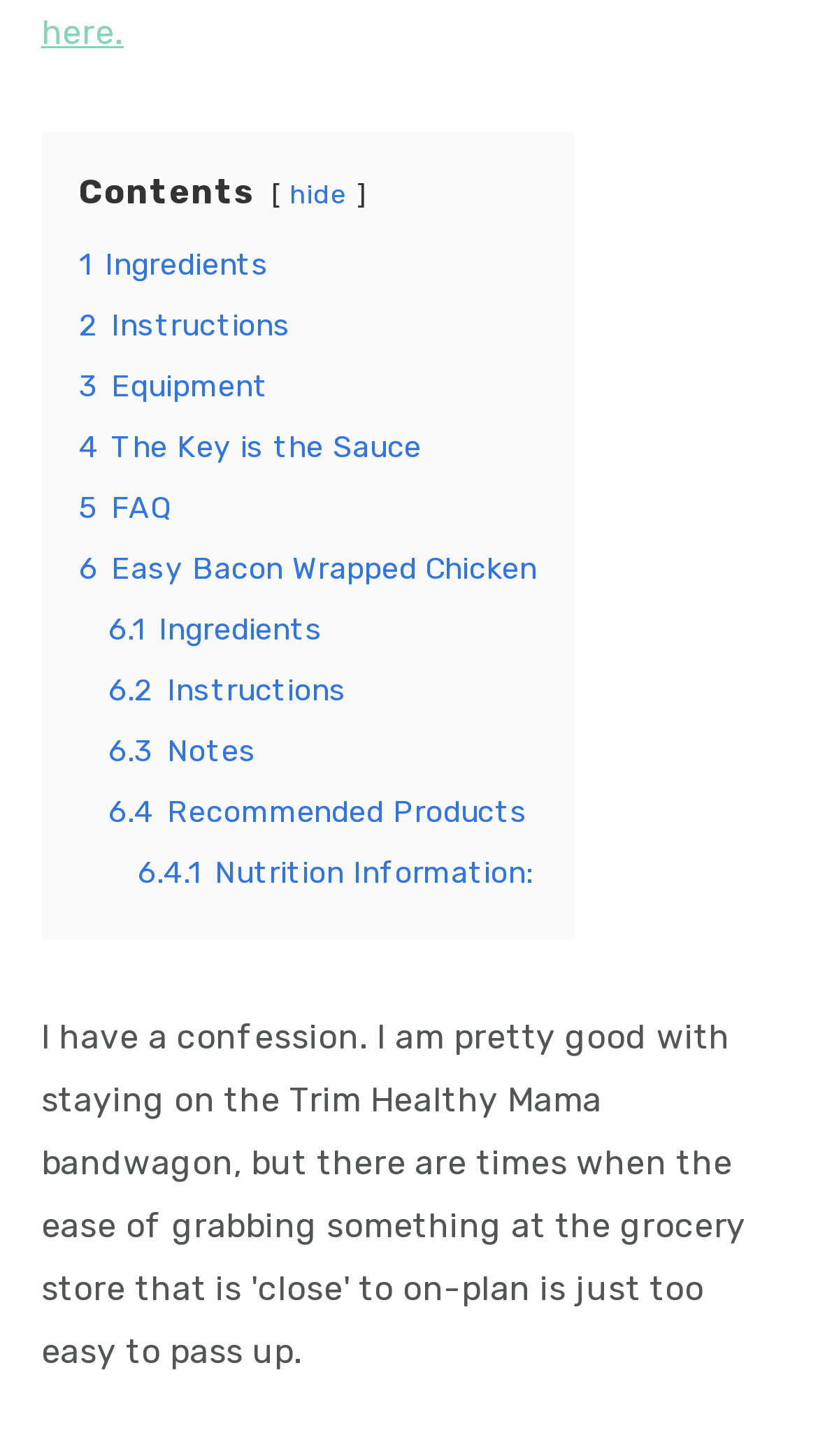Using the provided element description: "6 Easy Bacon Wrapped Chicken", determine the bounding box coordinates of the corresponding UI element in the screenshot.

[0.096, 0.379, 0.656, 0.404]